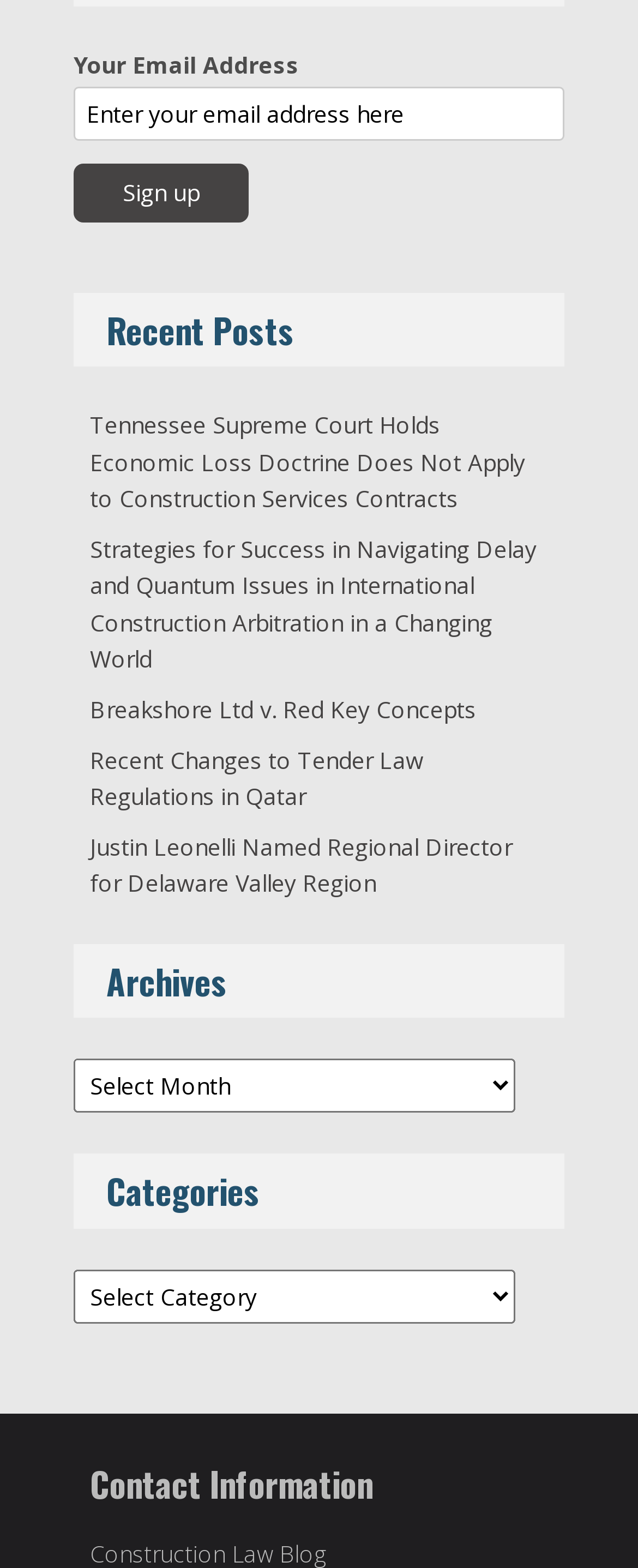Can you identify the bounding box coordinates of the clickable region needed to carry out this instruction: 'Select Archives'? The coordinates should be four float numbers within the range of 0 to 1, stated as [left, top, right, bottom].

[0.115, 0.675, 0.808, 0.71]